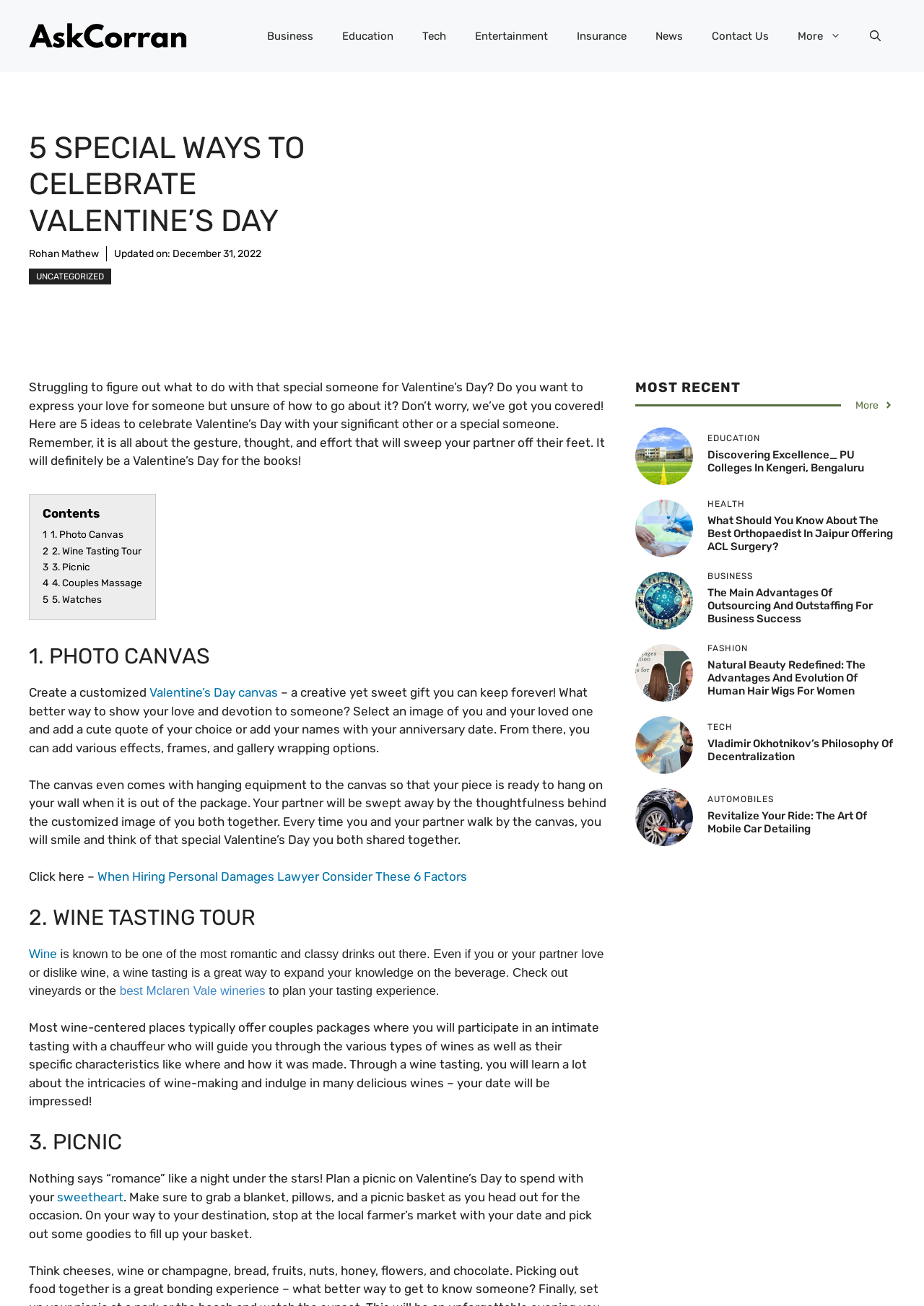What is the last idea to celebrate Valentine's Day mentioned in the article?
Please answer the question with as much detail as possible using the screenshot.

The last idea to celebrate Valentine's Day mentioned in the article is to give Watches as a gift, which is a thoughtful and romantic gesture to show your love and appreciation for your partner.